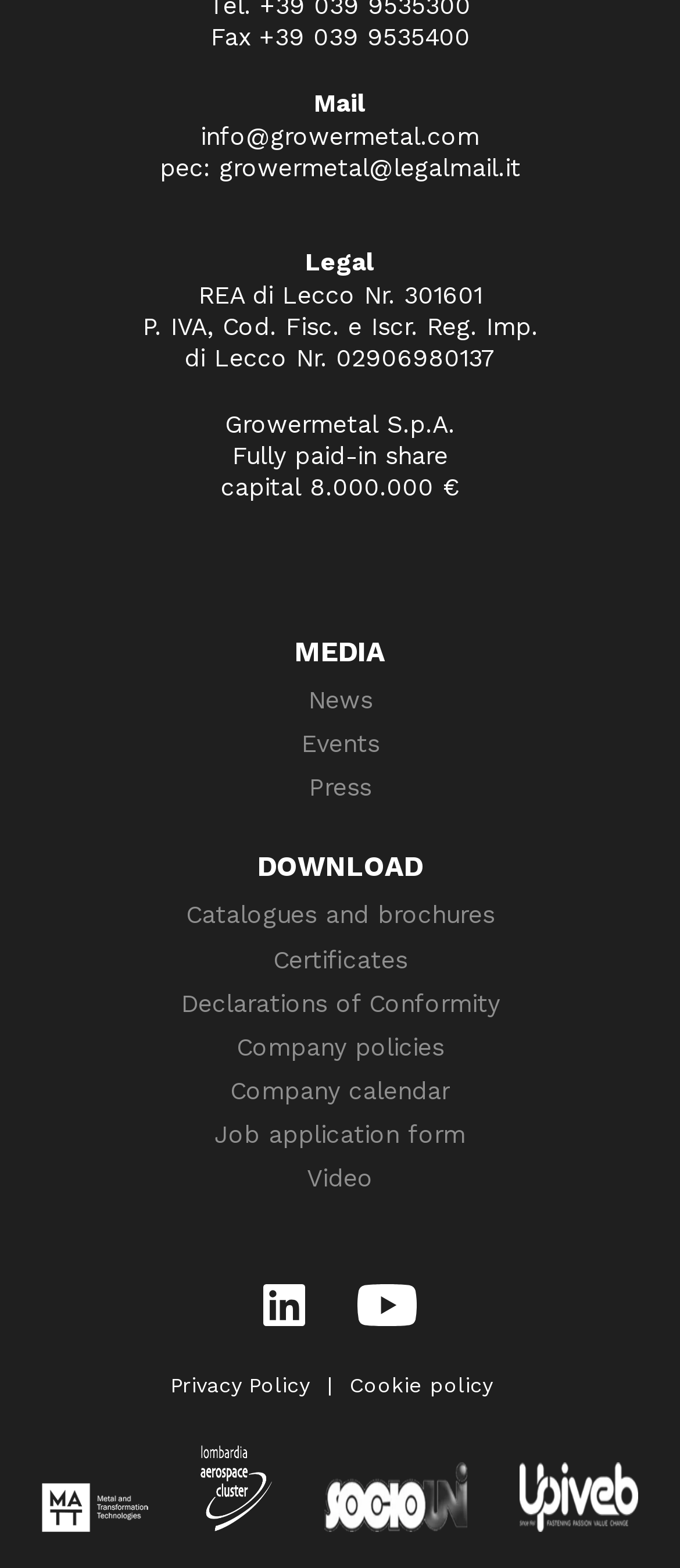Highlight the bounding box coordinates of the region I should click on to meet the following instruction: "Click on 'Events'".

[0.442, 0.464, 0.558, 0.485]